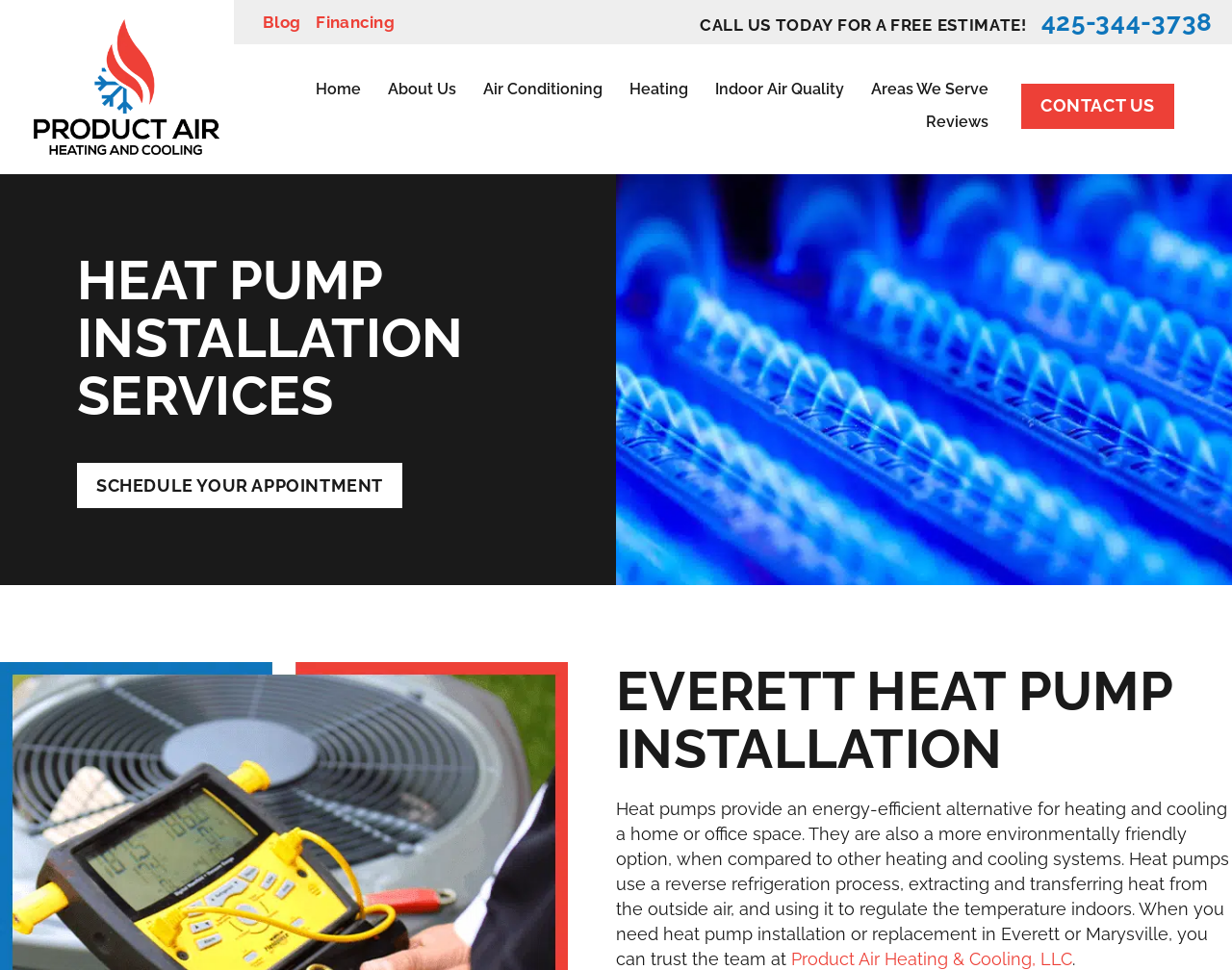Identify the bounding box coordinates of the clickable region to carry out the given instruction: "Learn about financing options".

[0.257, 0.011, 0.32, 0.035]